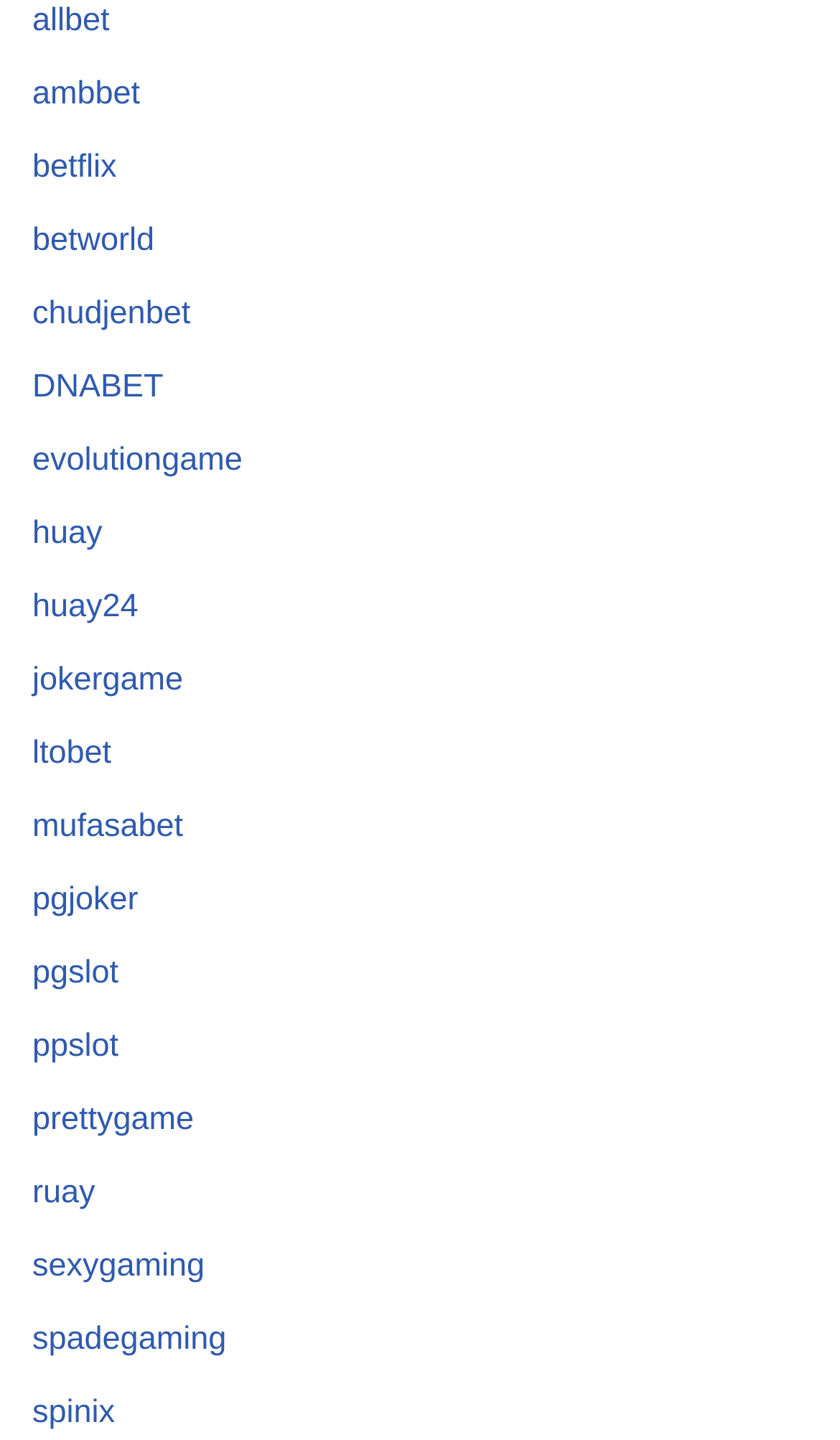Answer this question in one word or a short phrase: What is the link located at the bottom of the webpage?

spinix